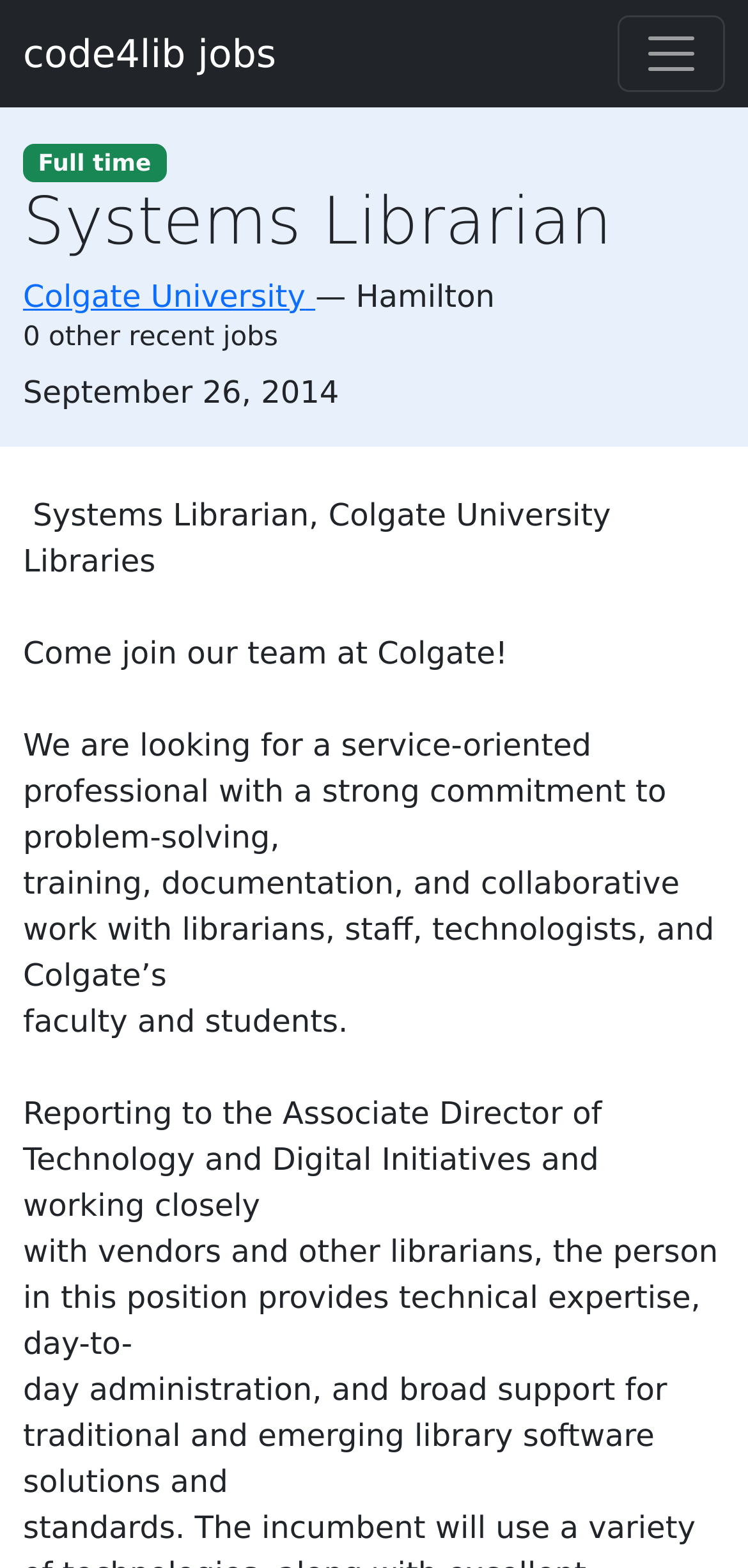Using the webpage screenshot and the element description code4lib jobs, determine the bounding box coordinates. Specify the coordinates in the format (top-left x, top-left y, bottom-right x, bottom-right y) with values ranging from 0 to 1.

[0.031, 0.01, 0.369, 0.059]